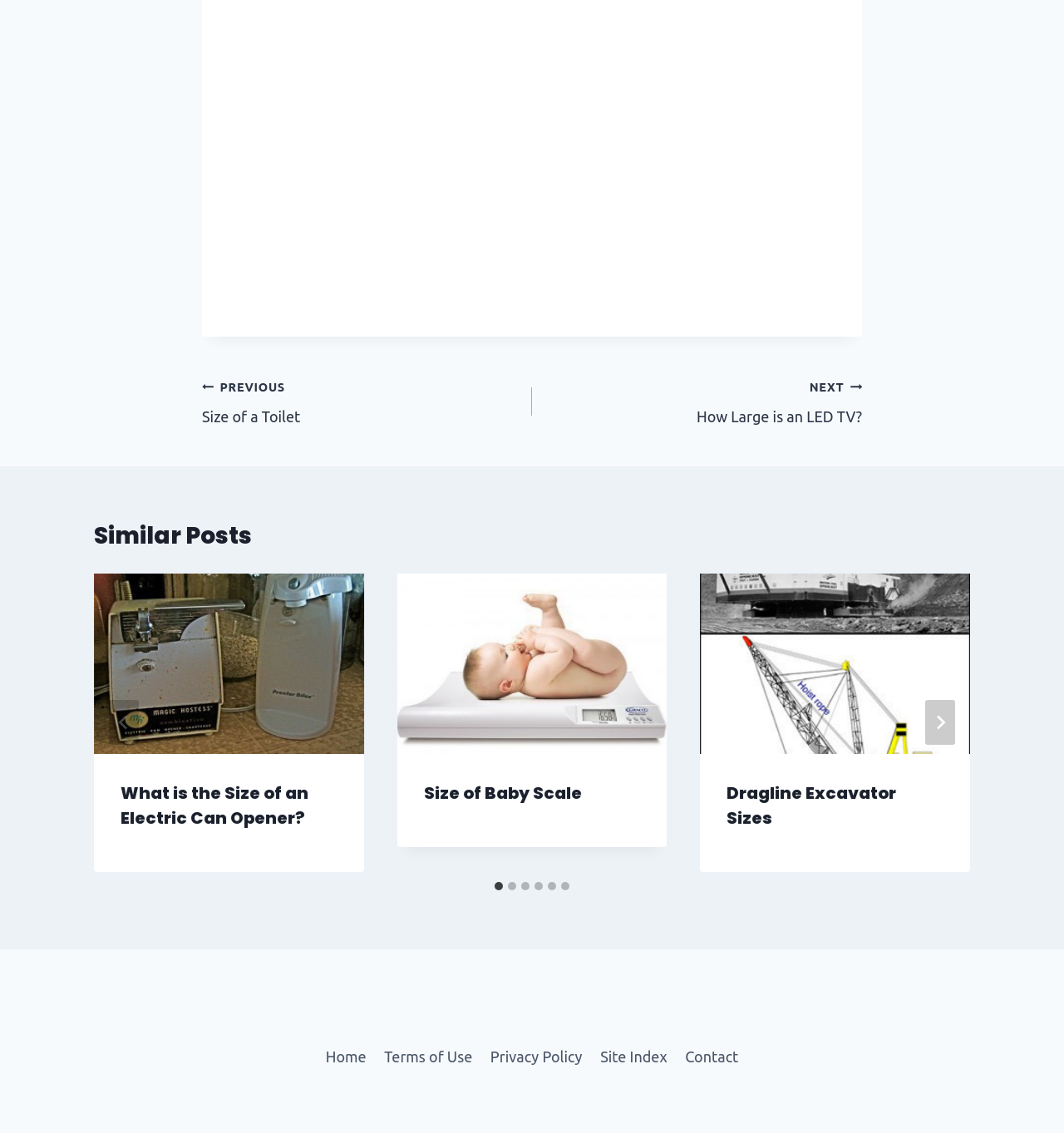What is the title of the first similar post?
Kindly answer the question with as much detail as you can.

The title of the first similar post can be found in the first tabpanel, which has a heading that says 'What is the Size of an Electric Can Opener?'. This indicates that the first similar post is about the size of an electric can opener.